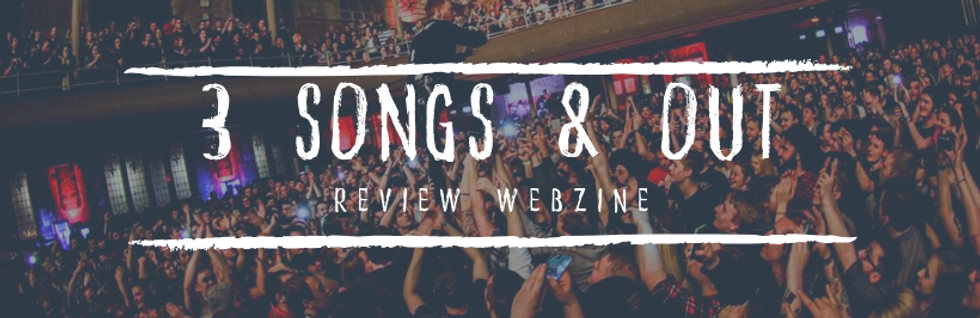What is the purpose of the title '3 SONGS & OUT'?
Using the picture, provide a one-word or short phrase answer.

Promotional header